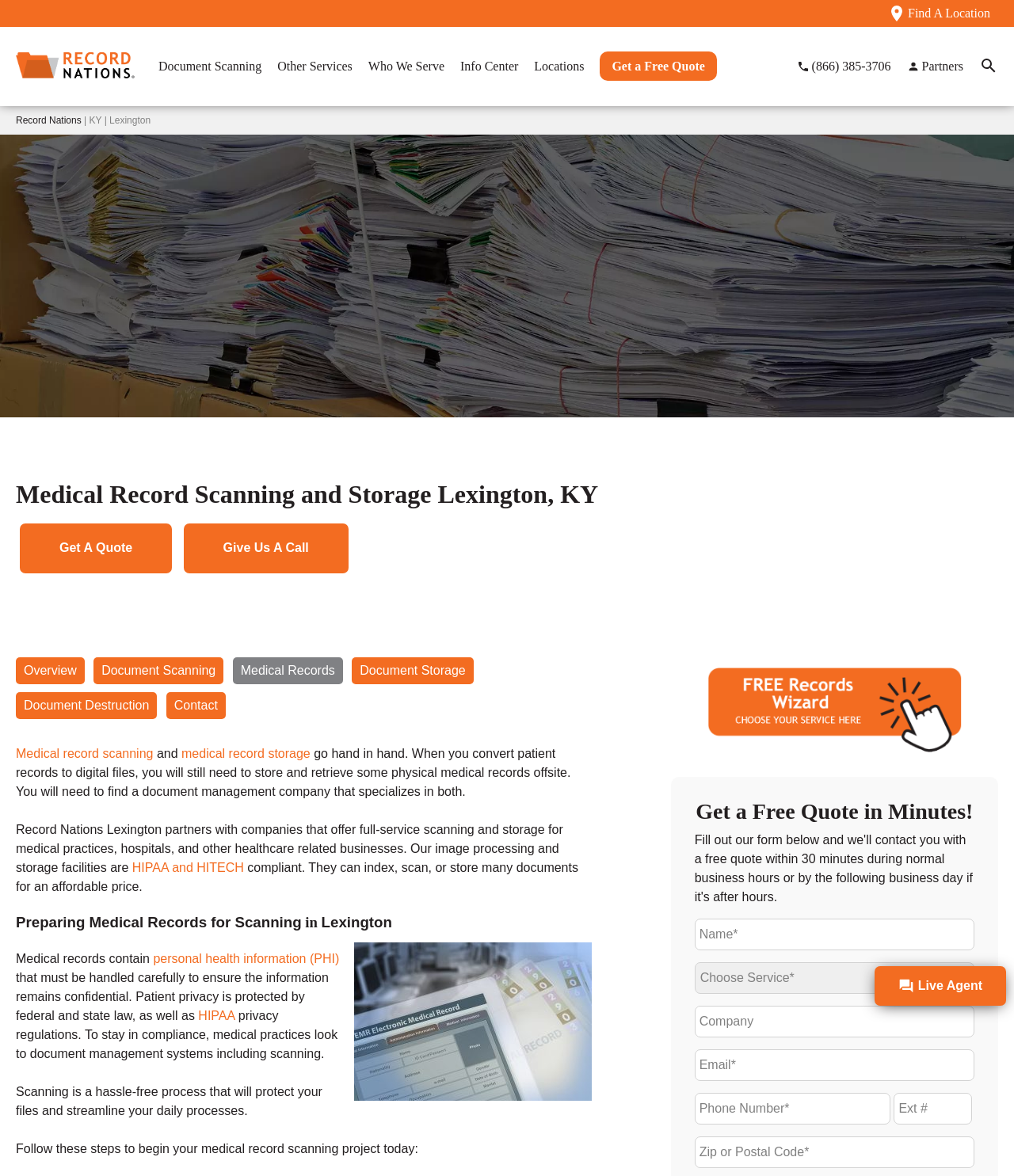Predict the bounding box coordinates of the area that should be clicked to accomplish the following instruction: "Search for a location". The bounding box coordinates should consist of four float numbers between 0 and 1, i.e., [left, top, right, bottom].

[0.875, 0.003, 0.894, 0.02]